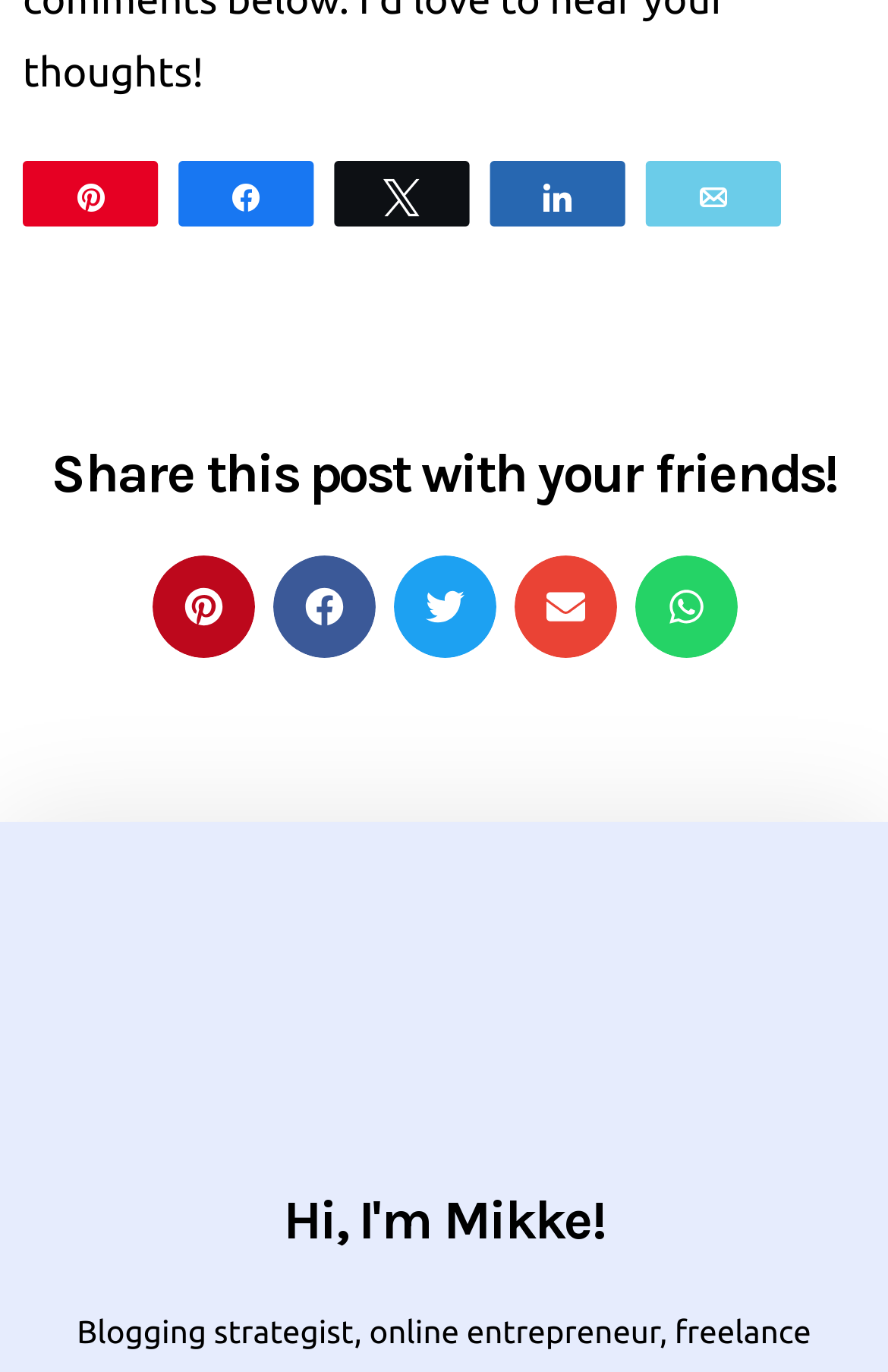Given the element description teaching strategies, identify the bounding box coordinates for the UI element on the webpage screenshot. The format should be (top-left x, top-left y, bottom-right x, bottom-right y), with values between 0 and 1.

None